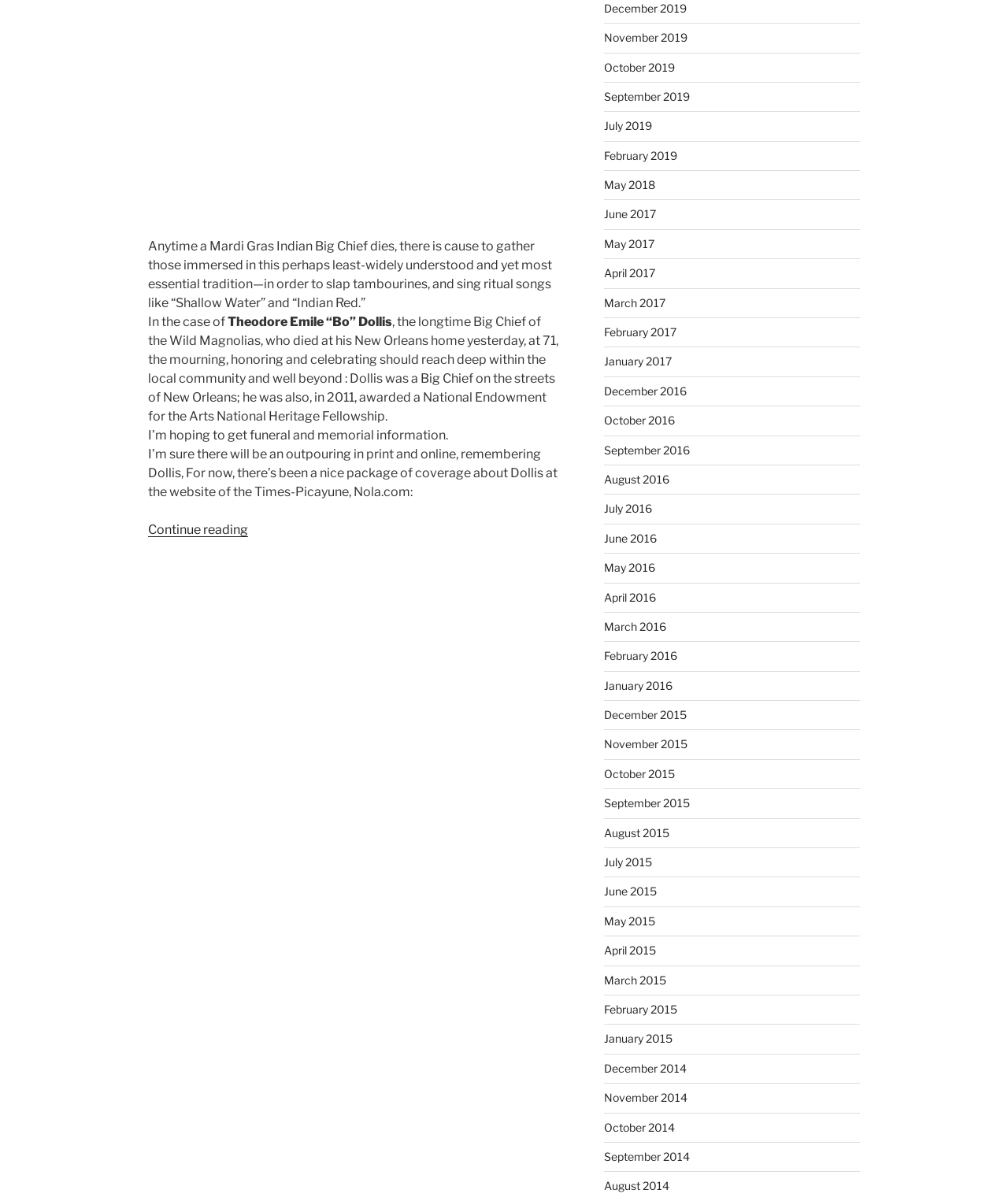Please look at the image and answer the question with a detailed explanation: What is the website mentioned in the article?

The article mentions a website called Nola.com, which has a package of coverage about Bo Dollis. This is mentioned in the sentence 'there’s been a nice package of coverage about Dollis at the website of the Times-Picayune, Nola.com'.